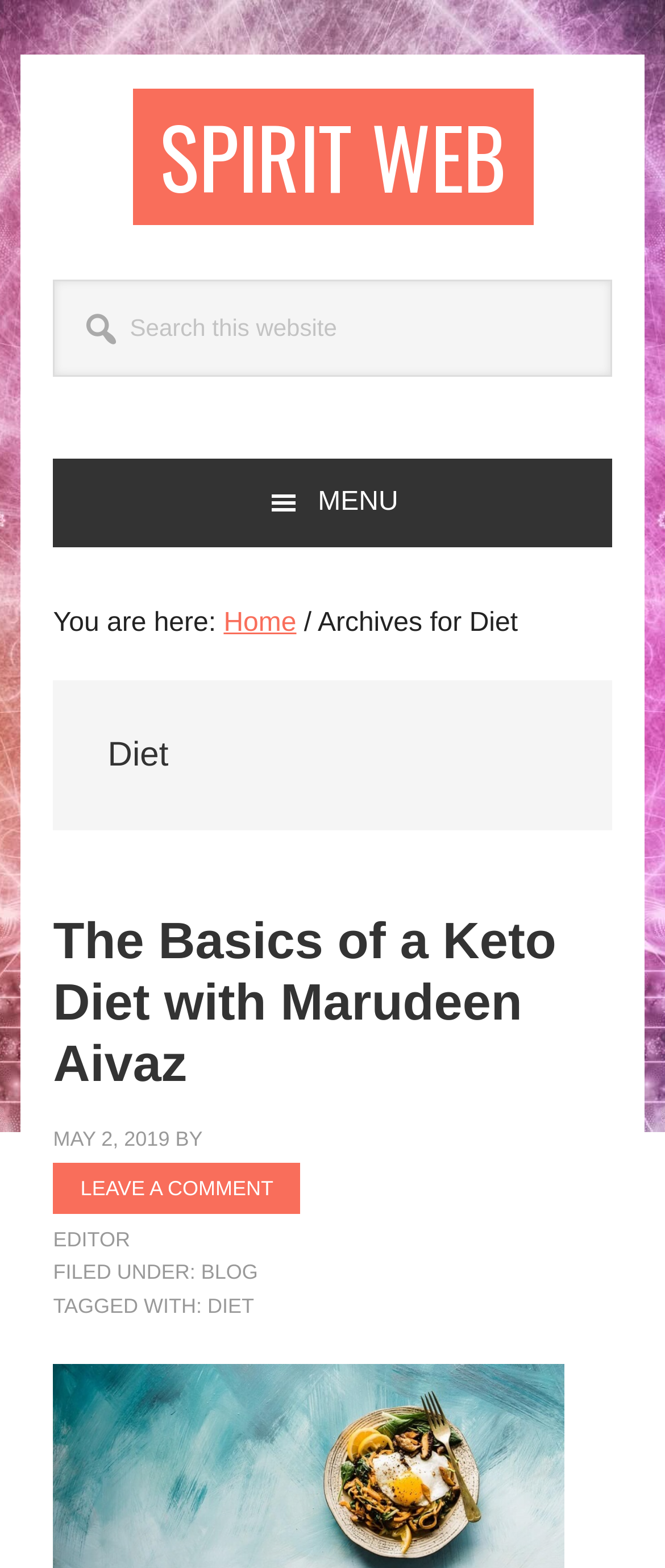Locate the bounding box coordinates of the element that should be clicked to fulfill the instruction: "Search this website".

[0.08, 0.178, 0.92, 0.24]